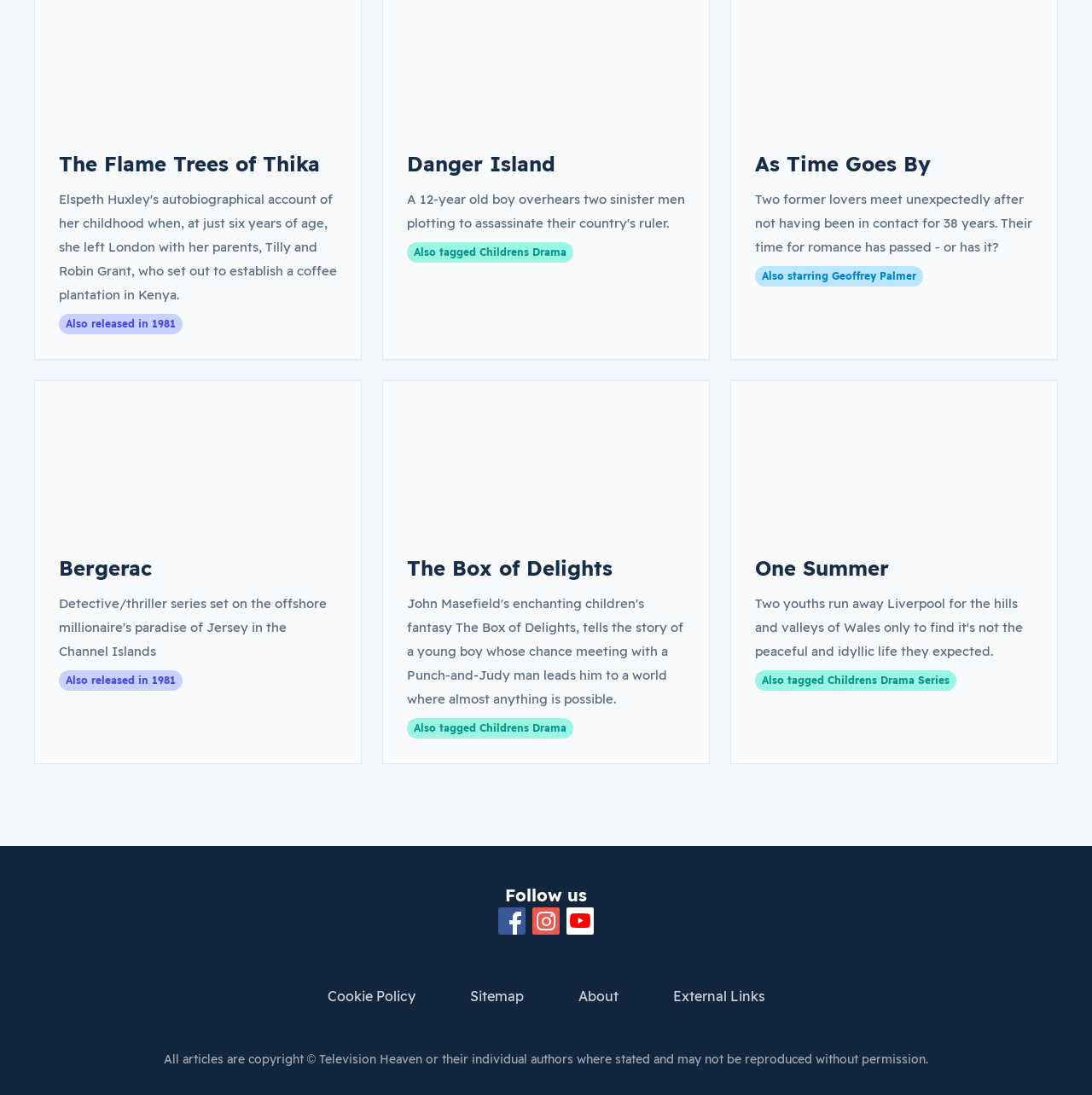Identify and provide the bounding box for the element described by: "The Flame Trees of Thika".

[0.054, 0.138, 0.293, 0.161]